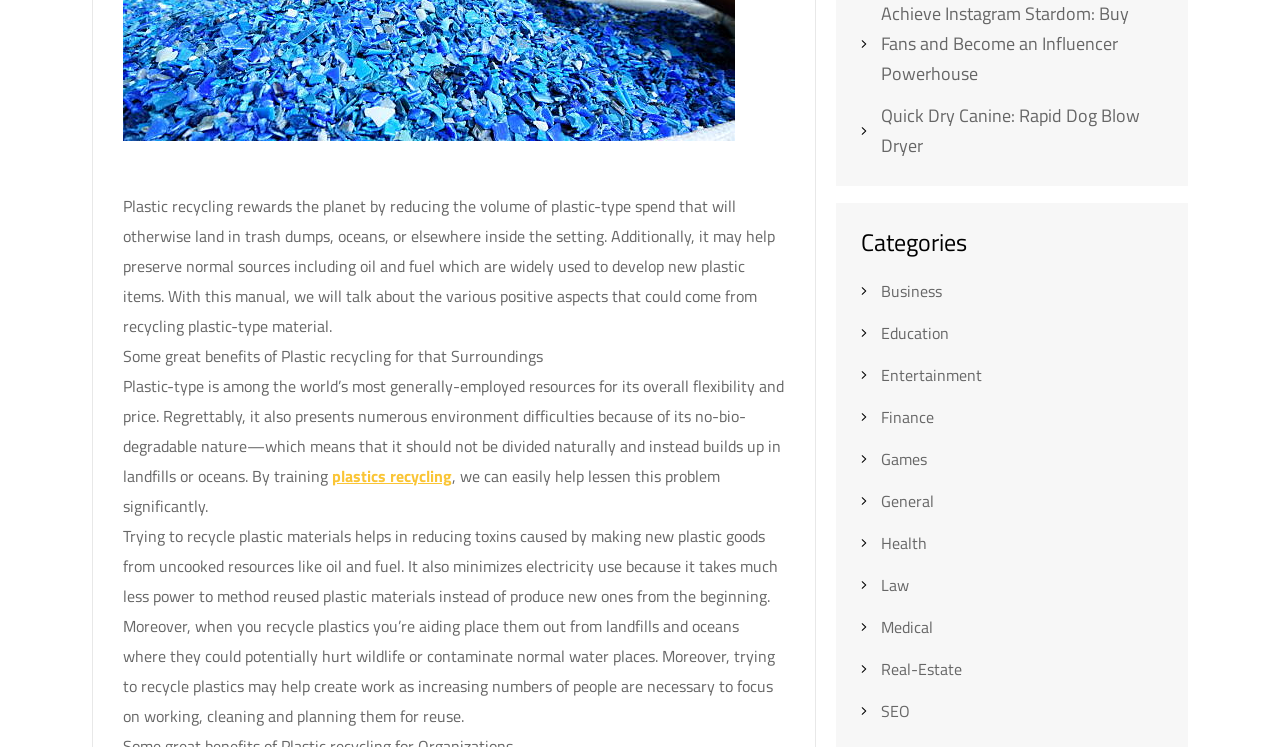Based on the element description plastics recycling, identify the bounding box of the UI element in the given webpage screenshot. The coordinates should be in the format (top-left x, top-left y, bottom-right x, bottom-right y) and must be between 0 and 1.

[0.259, 0.621, 0.353, 0.653]